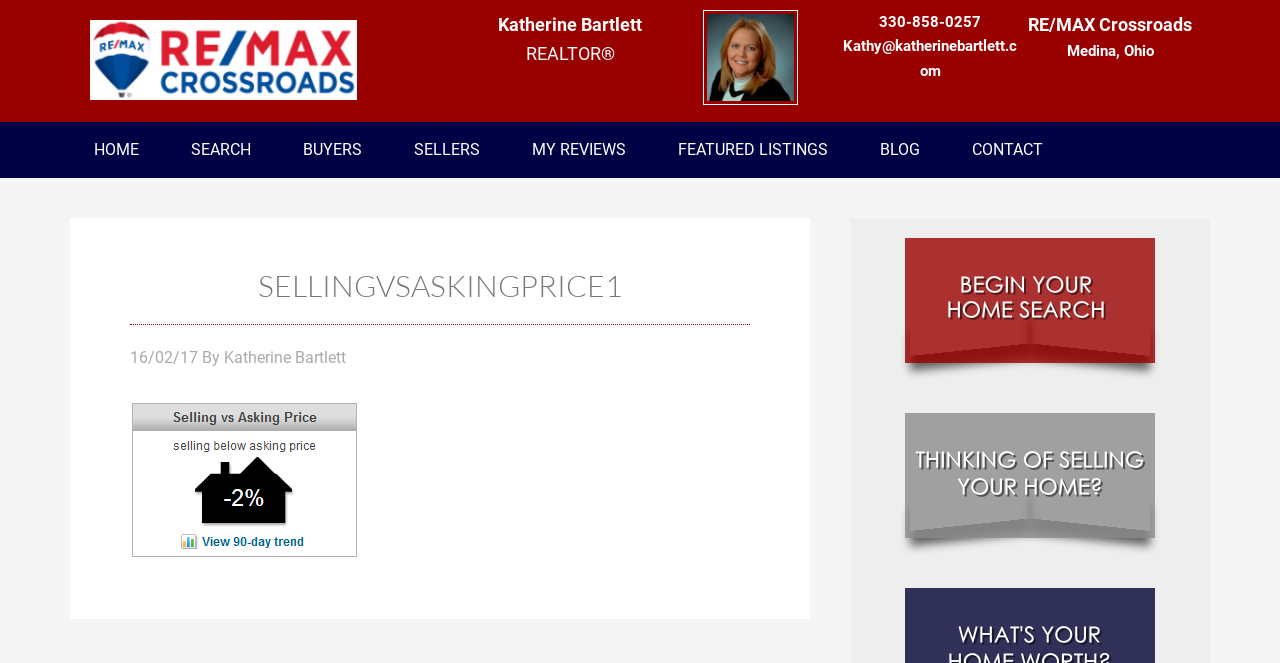Determine the bounding box coordinates of the clickable element necessary to fulfill the instruction: "search for homes". Provide the coordinates as four float numbers within the 0 to 1 range, i.e., [left, top, right, bottom].

[0.707, 0.36, 0.902, 0.548]